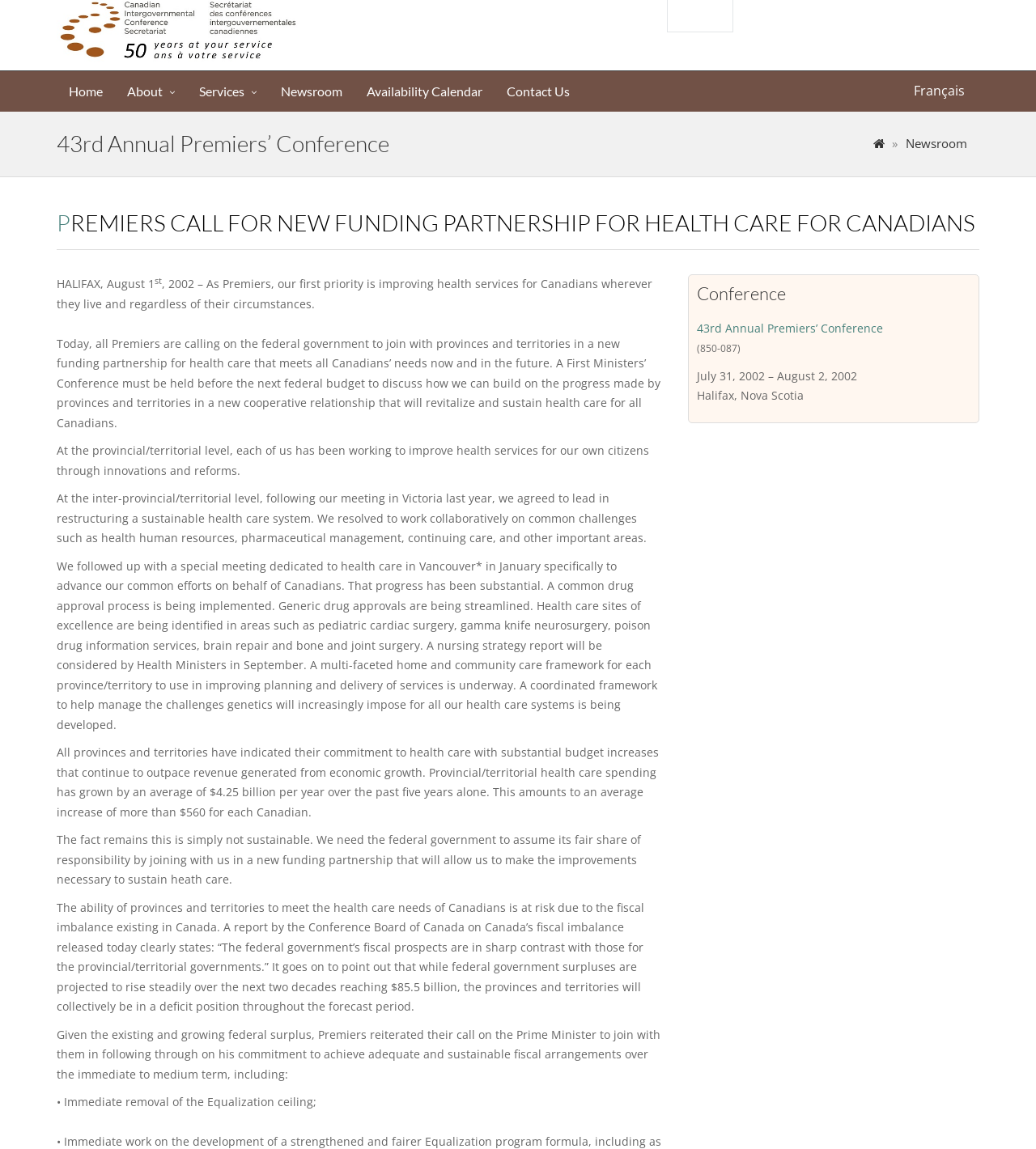What is the average increase in health care spending per Canadian?
Based on the screenshot, provide a one-word or short-phrase response.

$560